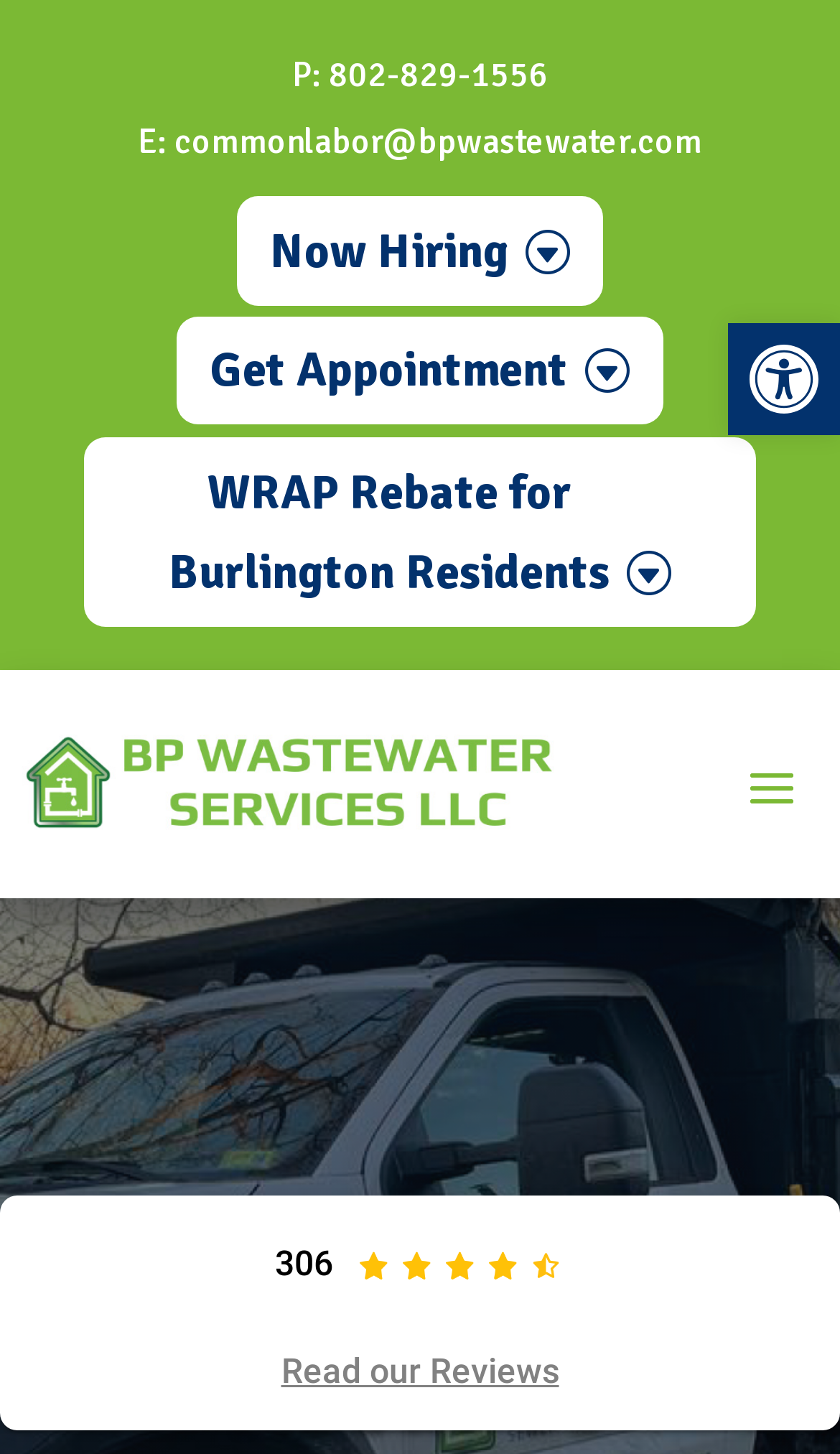Give a complete and precise description of the webpage's appearance.

The webpage is about BP Wastewater of Vermont's "About Us" section. At the top right corner, there is a button to open the toolbar accessibility tools, accompanied by an image with the same description. Below this, there are two lines of contact information: a phone number and an email address, positioned side by side near the top of the page.

Underneath the contact information, there are three links: "Now Hiring", "Get Appointment", and "WRAP Rebate for Burlington Residents", arranged from left to right. These links are followed by another link with no descriptive text.

On the lower half of the page, there is a rating system consisting of four full stars and one half star, aligned horizontally. Below the rating system, there is a text "Read our Reviews". At the top right corner of the page, there is a close button, represented by an "×" symbol.